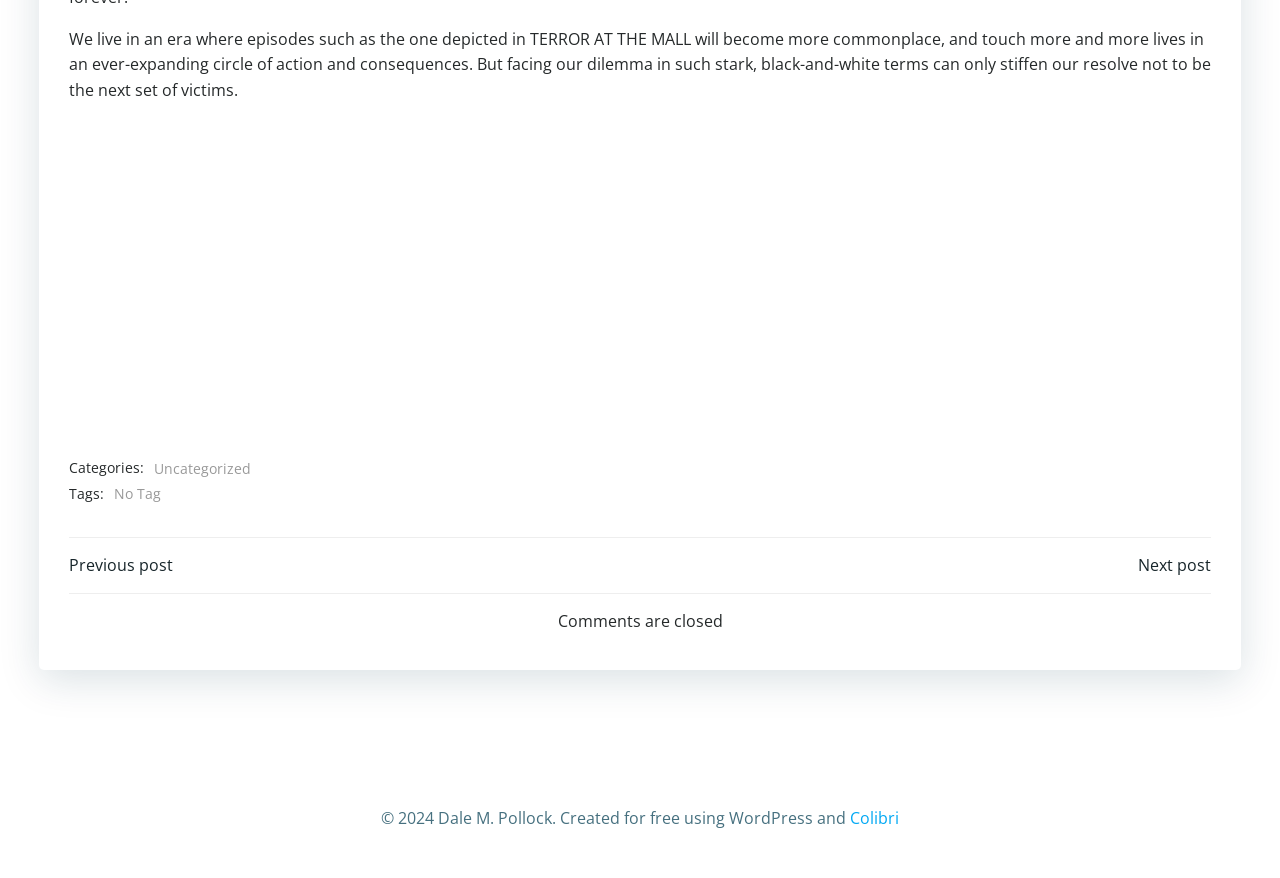Please locate the clickable area by providing the bounding box coordinates to follow this instruction: "Visit Colibri website".

[0.664, 0.919, 0.702, 0.944]